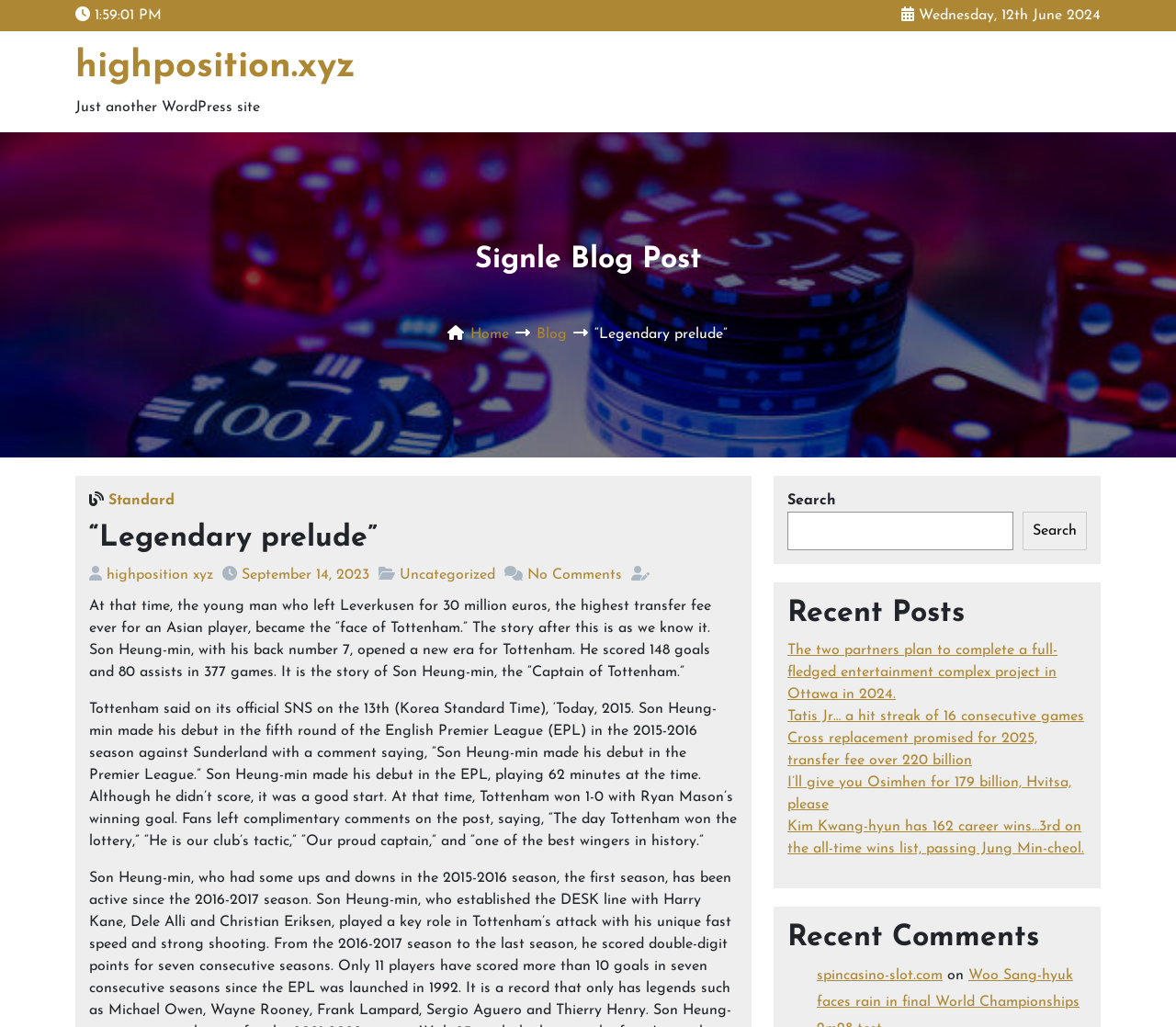Provide a short answer to the following question with just one word or phrase: What is the name of the blog?

highposition.xyz